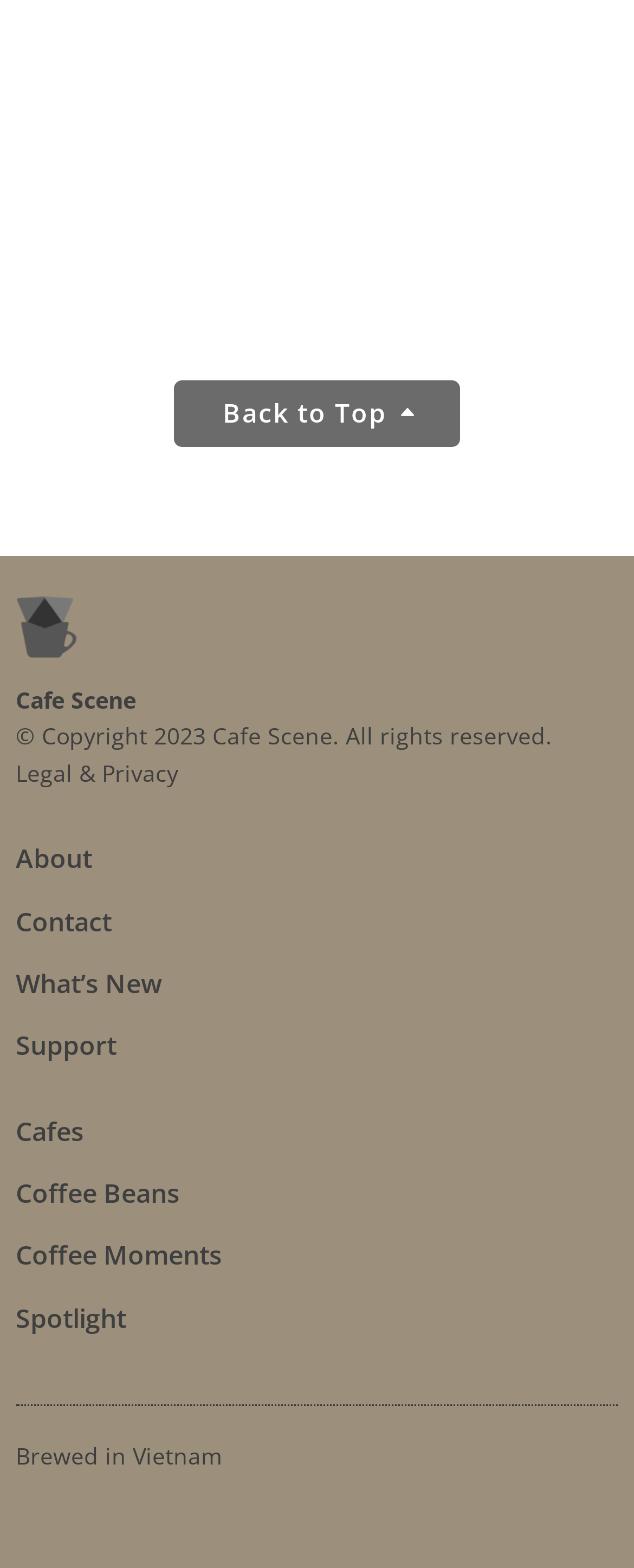Given the description "Cafes", provide the bounding box coordinates of the corresponding UI element.

[0.025, 0.71, 0.133, 0.733]